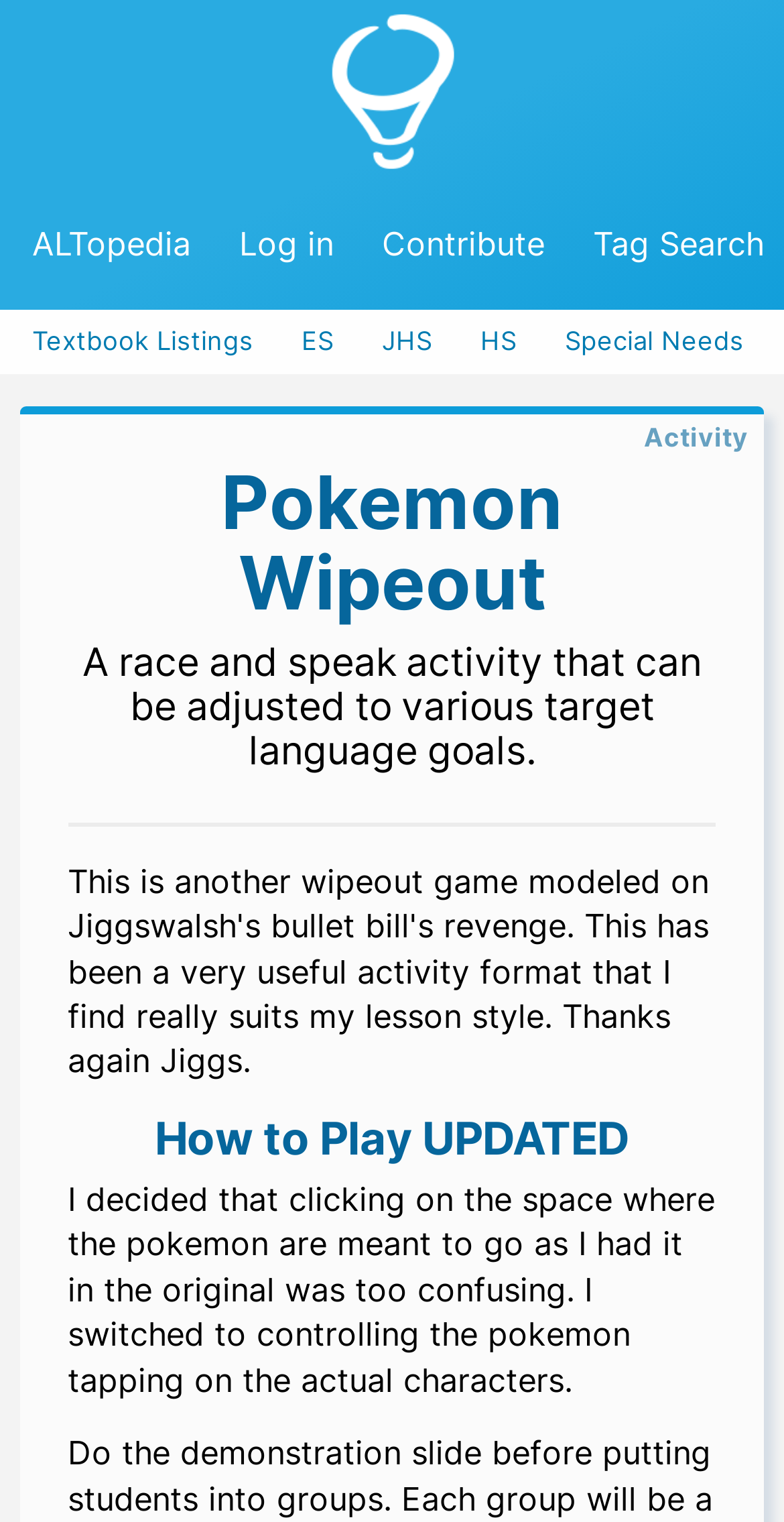How many links are there in the top navigation bar?
Refer to the image and provide a concise answer in one word or phrase.

5